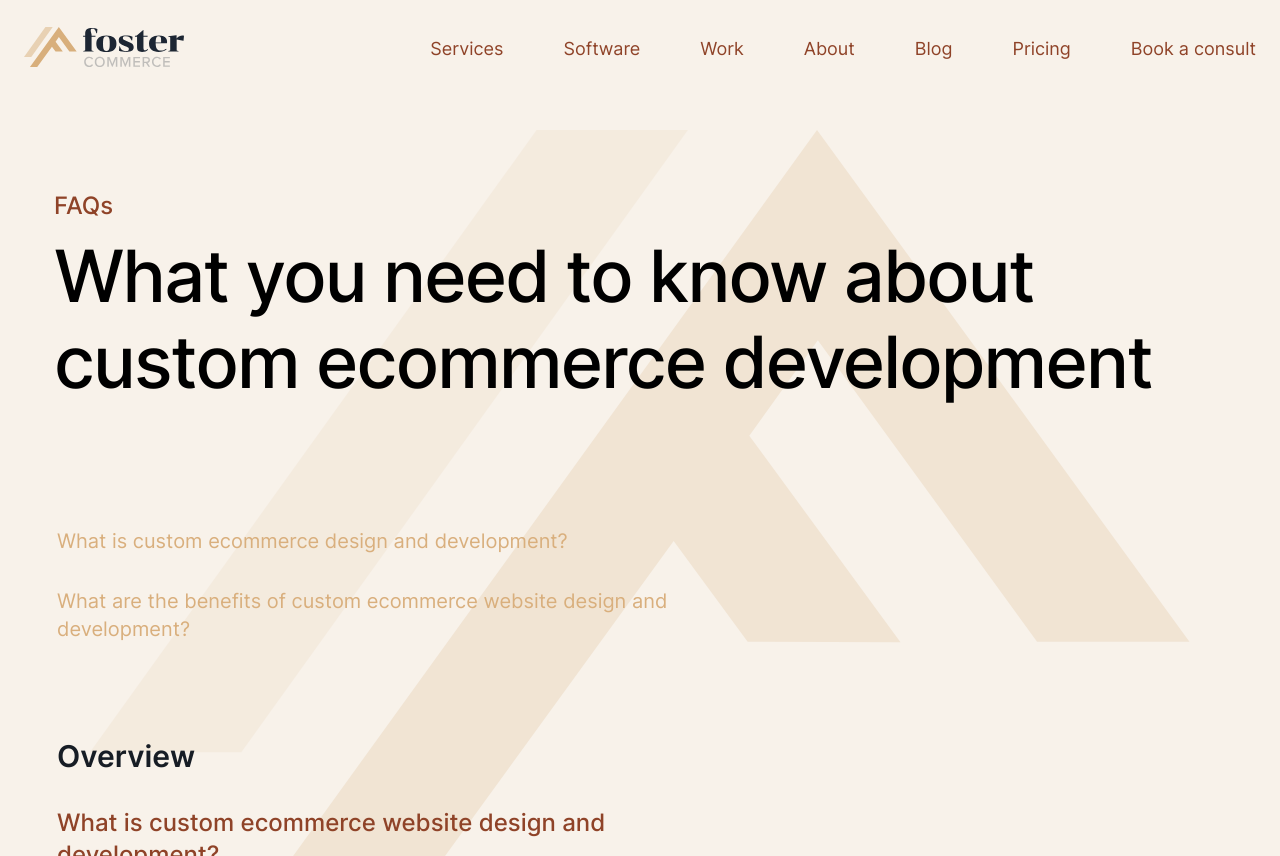Determine the bounding box coordinates of the section I need to click to execute the following instruction: "Learn about What is custom ecommerce design and development?". Provide the coordinates as four float numbers between 0 and 1, i.e., [left, top, right, bottom].

[0.045, 0.618, 0.444, 0.646]